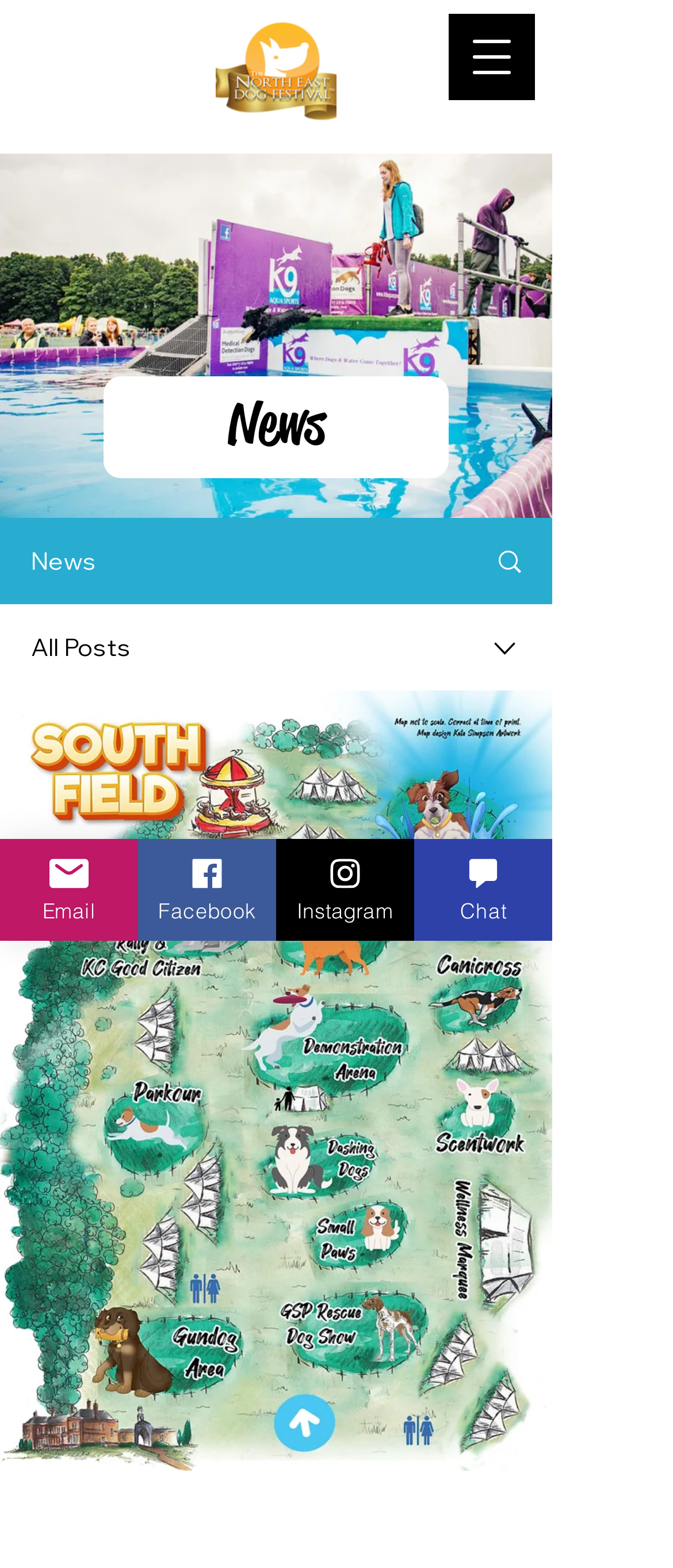Return the bounding box coordinates of the UI element that corresponds to this description: "aria-label="Open navigation menu"". The coordinates must be given as four float numbers in the range of 0 and 1, [left, top, right, bottom].

[0.667, 0.009, 0.795, 0.064]